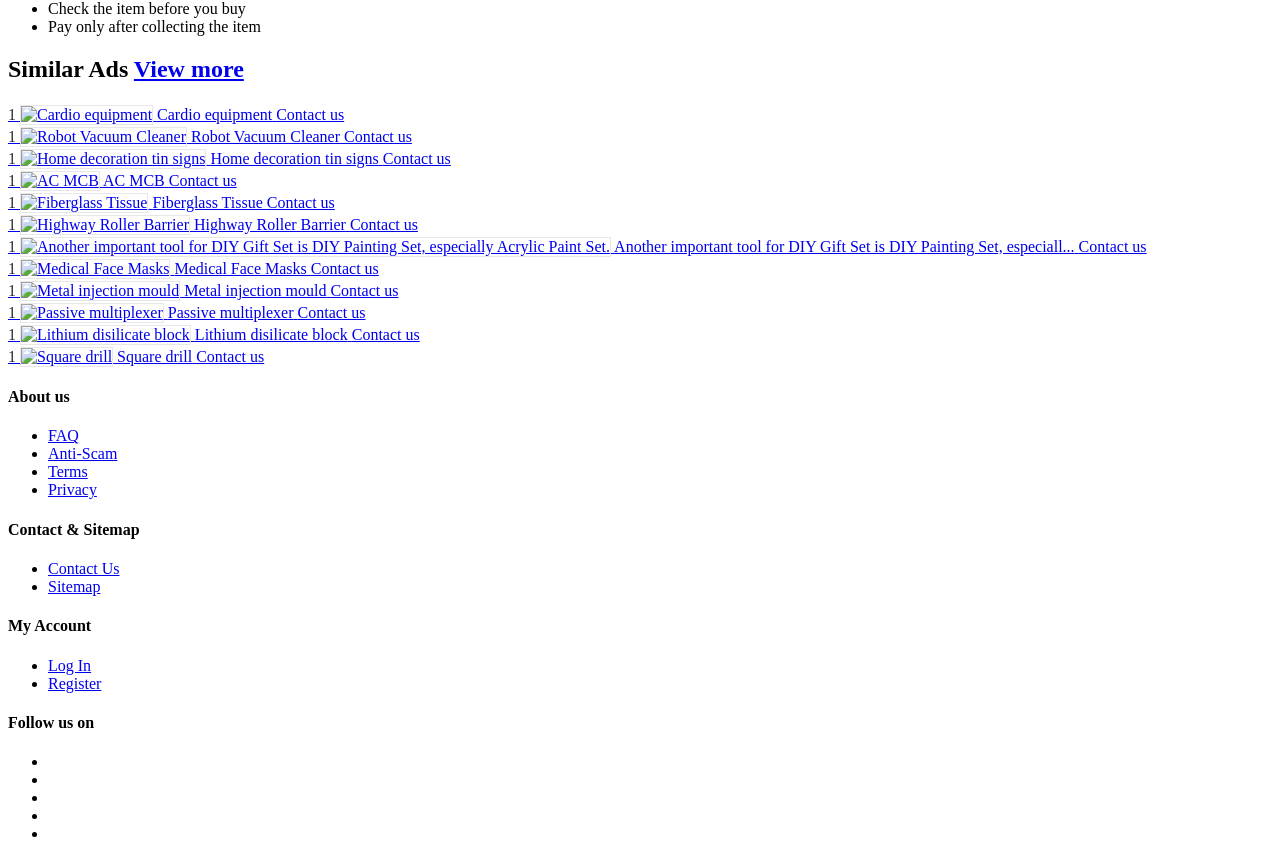How many links are there in the 'About us' section?
Identify the answer in the screenshot and reply with a single word or phrase.

4